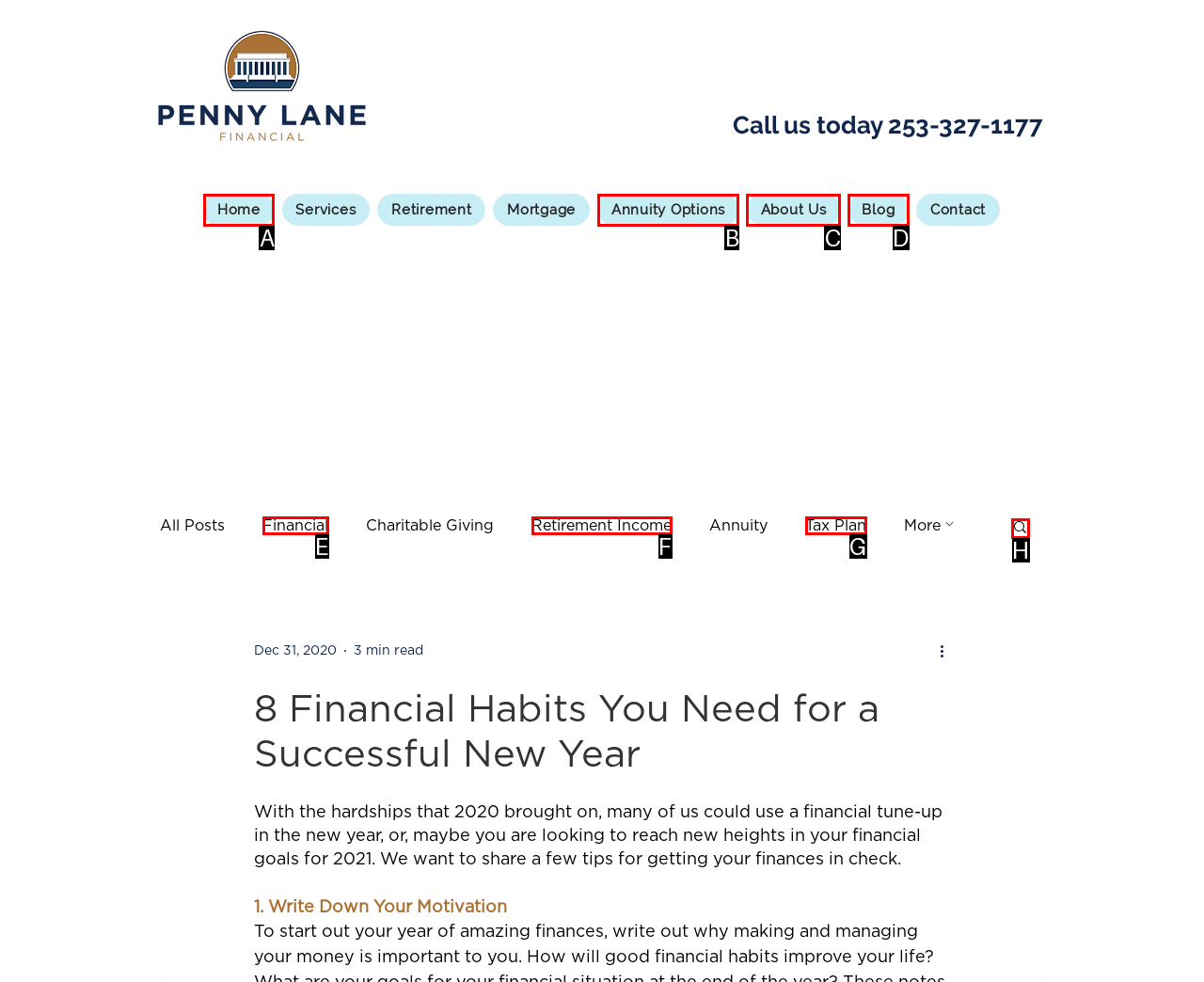Specify which HTML element I should click to complete this instruction: Search for something Answer with the letter of the relevant option.

H